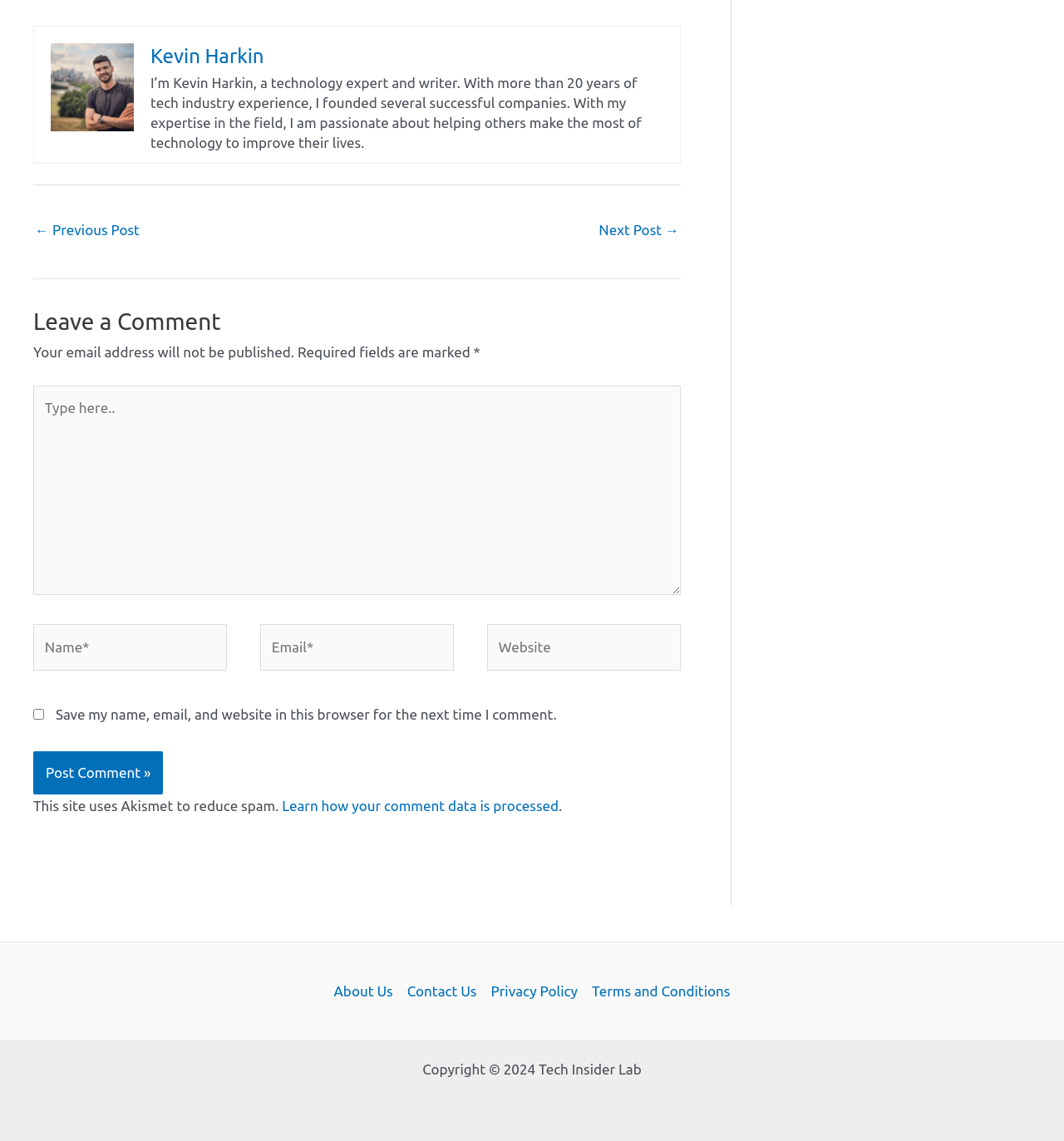Please specify the bounding box coordinates in the format (top-left x, top-left y, bottom-right x, bottom-right y), with values ranging from 0 to 1. Identify the bounding box for the UI component described as follows: ← Previous Post

[0.033, 0.189, 0.131, 0.218]